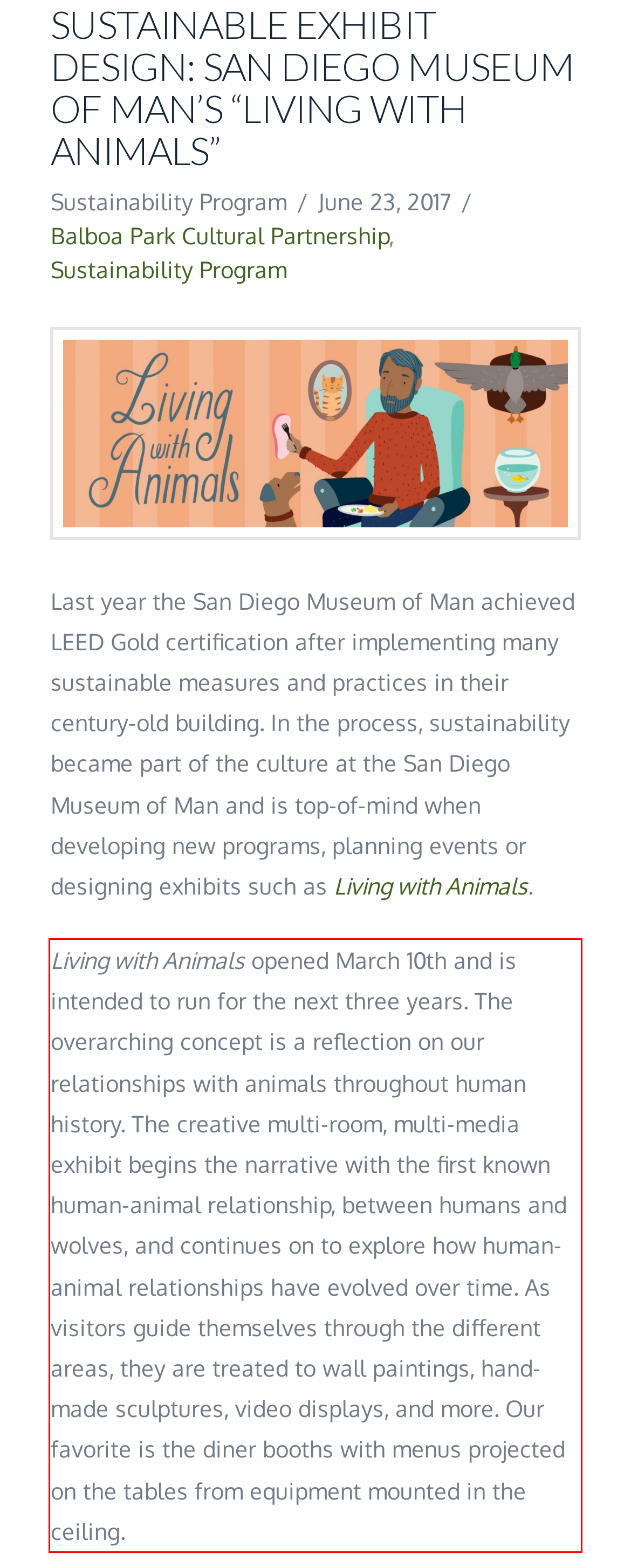You have a screenshot with a red rectangle around a UI element. Recognize and extract the text within this red bounding box using OCR.

Living with Animals opened March 10th and is intended to run for the next three years. The overarching concept is a reflection on our relationships with animals throughout human history. The creative multi-room, multi-media exhibit begins the narrative with the first known human-animal relationship, between humans and wolves, and continues on to explore how human-animal relationships have evolved over time. As visitors guide themselves through the different areas, they are treated to wall paintings, hand-made sculptures, video displays, and more. Our favorite is the diner booths with menus projected on the tables from equipment mounted in the ceiling.